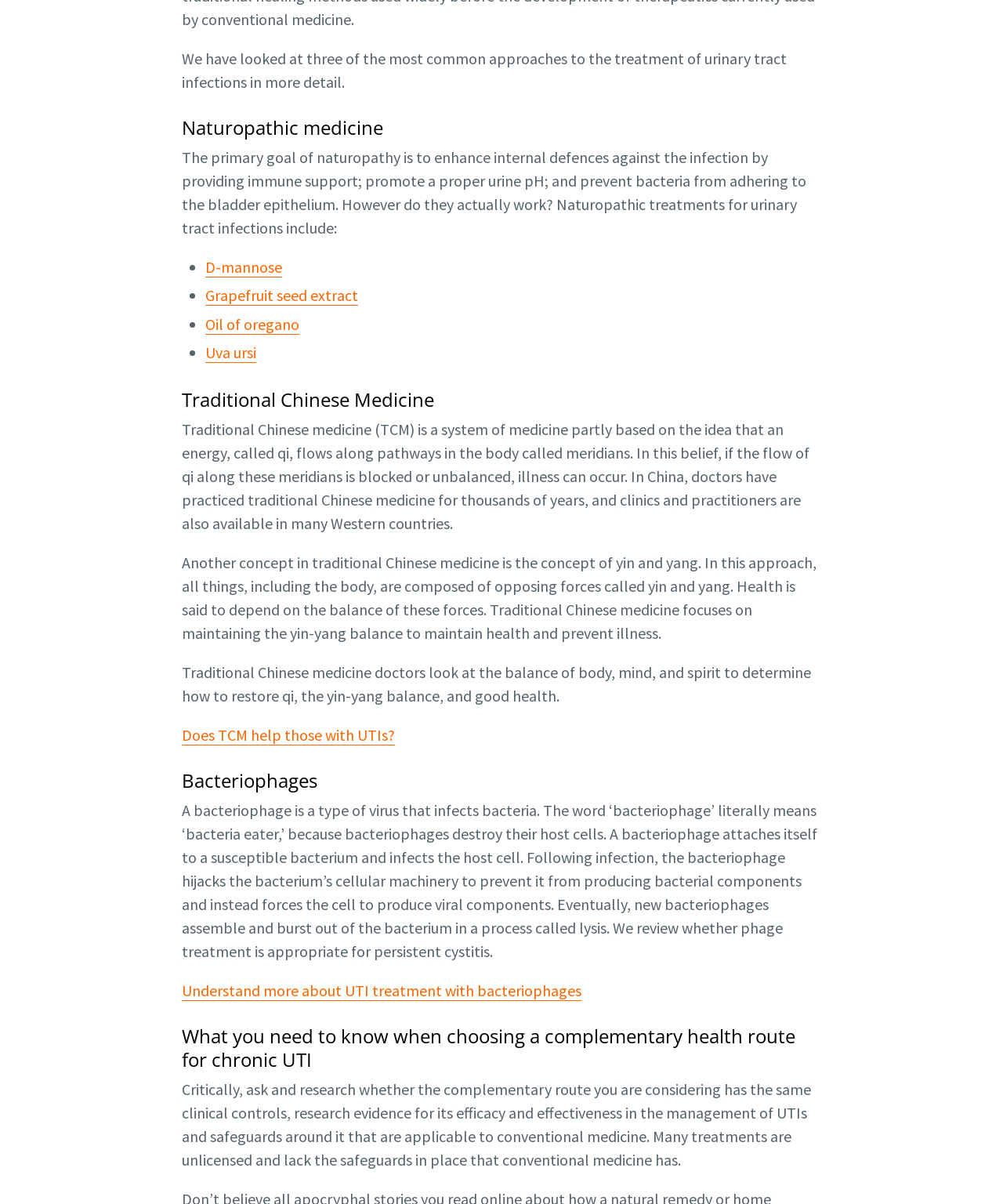Carefully examine the image and provide an in-depth answer to the question: What is a bacteriophage?

According to the webpage, a bacteriophage is a type of virus that infects bacteria. It attaches itself to a susceptible bacterium and infects the host cell, eventually causing the cell to produce viral components and leading to the death of the bacterium.